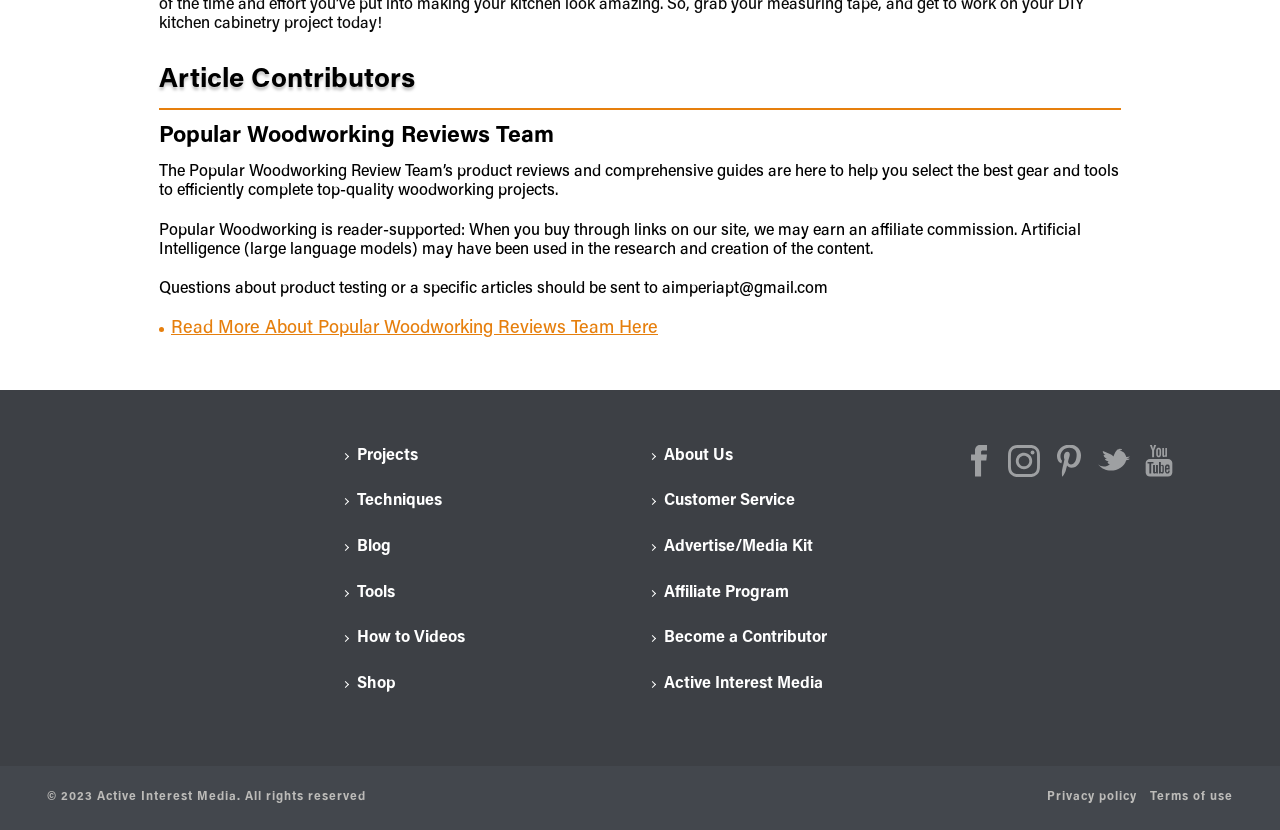Identify the bounding box coordinates of the section to be clicked to complete the task described by the following instruction: "Read more about the Popular Woodworking Reviews Team". The coordinates should be four float numbers between 0 and 1, formatted as [left, top, right, bottom].

[0.124, 0.385, 0.876, 0.41]